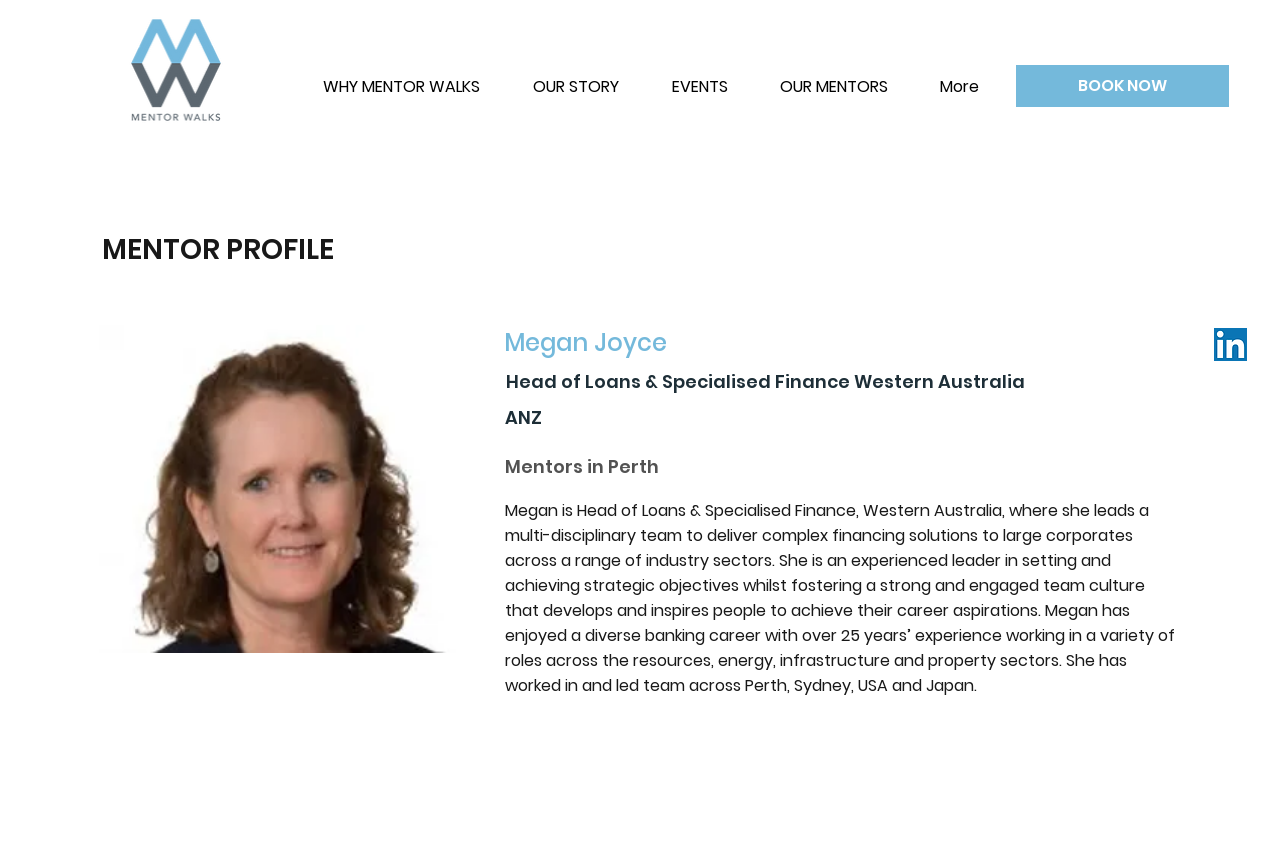How many years of experience does Megan Joyce have in banking?
Answer the question in as much detail as possible.

I found the StaticText element that describes Megan Joyce's experience, which states 'She has worked in and led teams across Perth, Sydney, USA and Japan. She has enjoyed a diverse banking career with over 25 years’ experience...'.